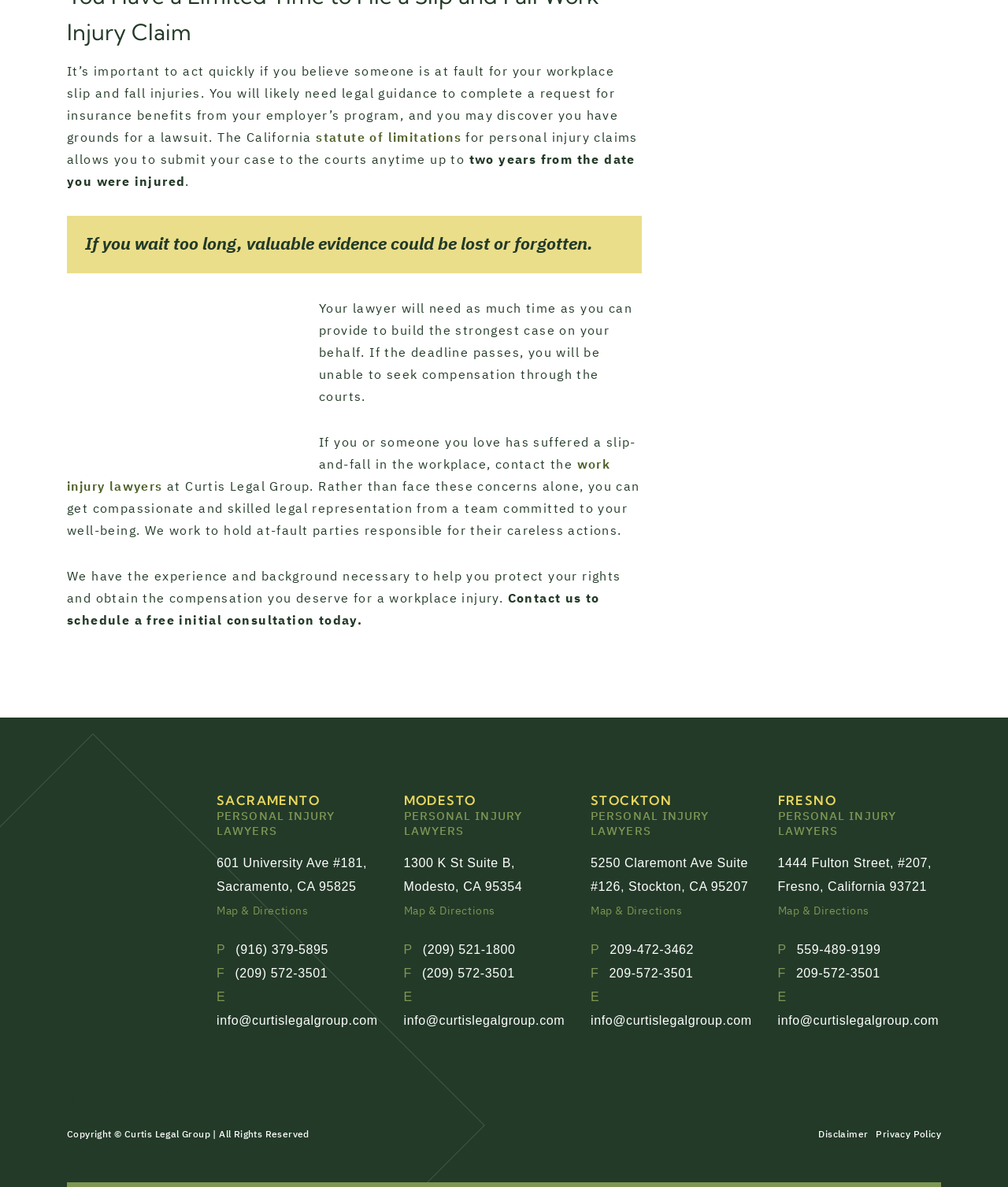Find the bounding box coordinates for the area that should be clicked to accomplish the instruction: "Check the copyright information".

[0.066, 0.95, 0.307, 0.96]